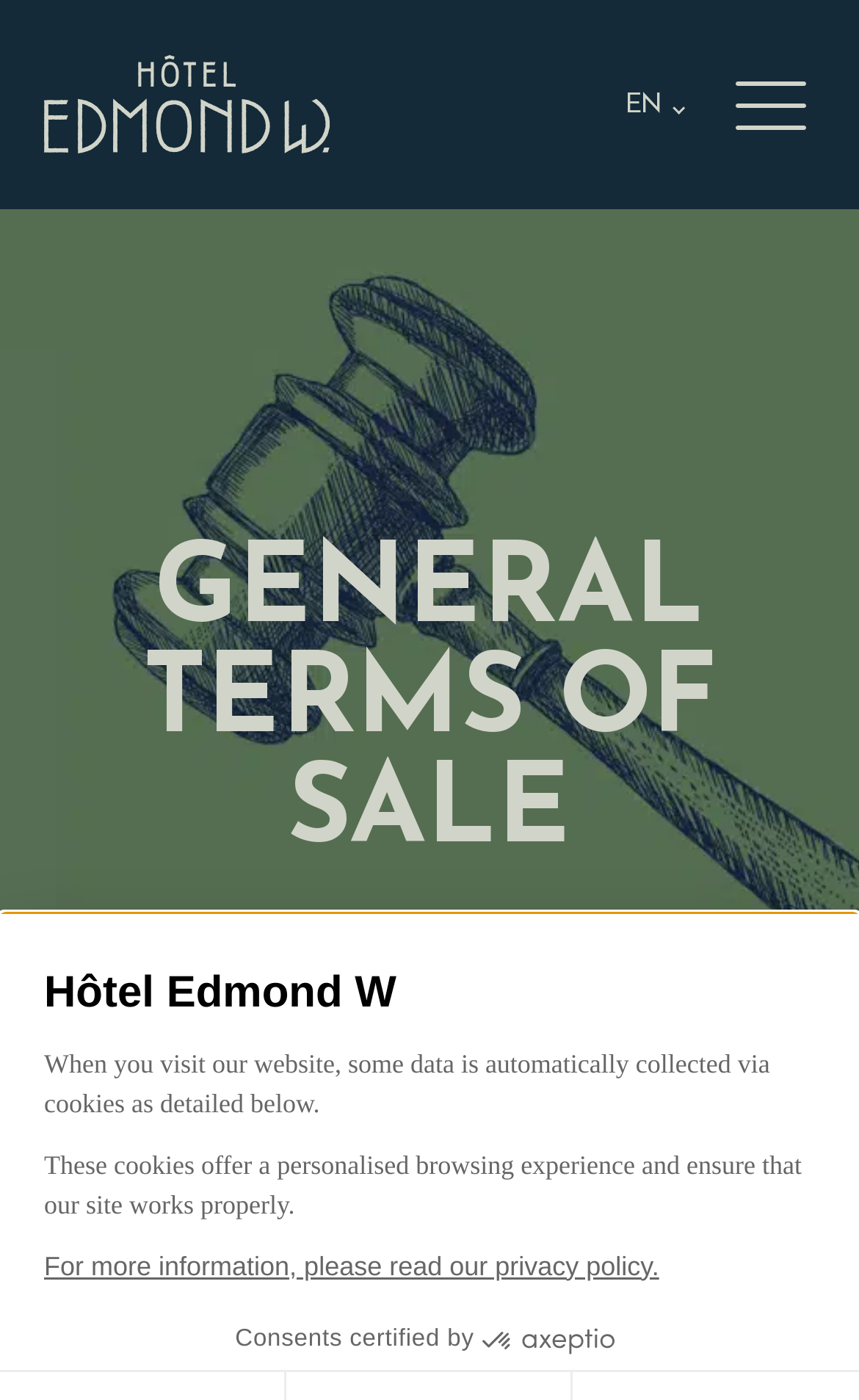Could you please study the image and provide a detailed answer to the question:
What is the main topic of this page?

The heading element with the text 'GENERAL TERMS OF SALE' at the top center of the page suggests that the main topic of this page is related to the general terms of sale of the hotel.